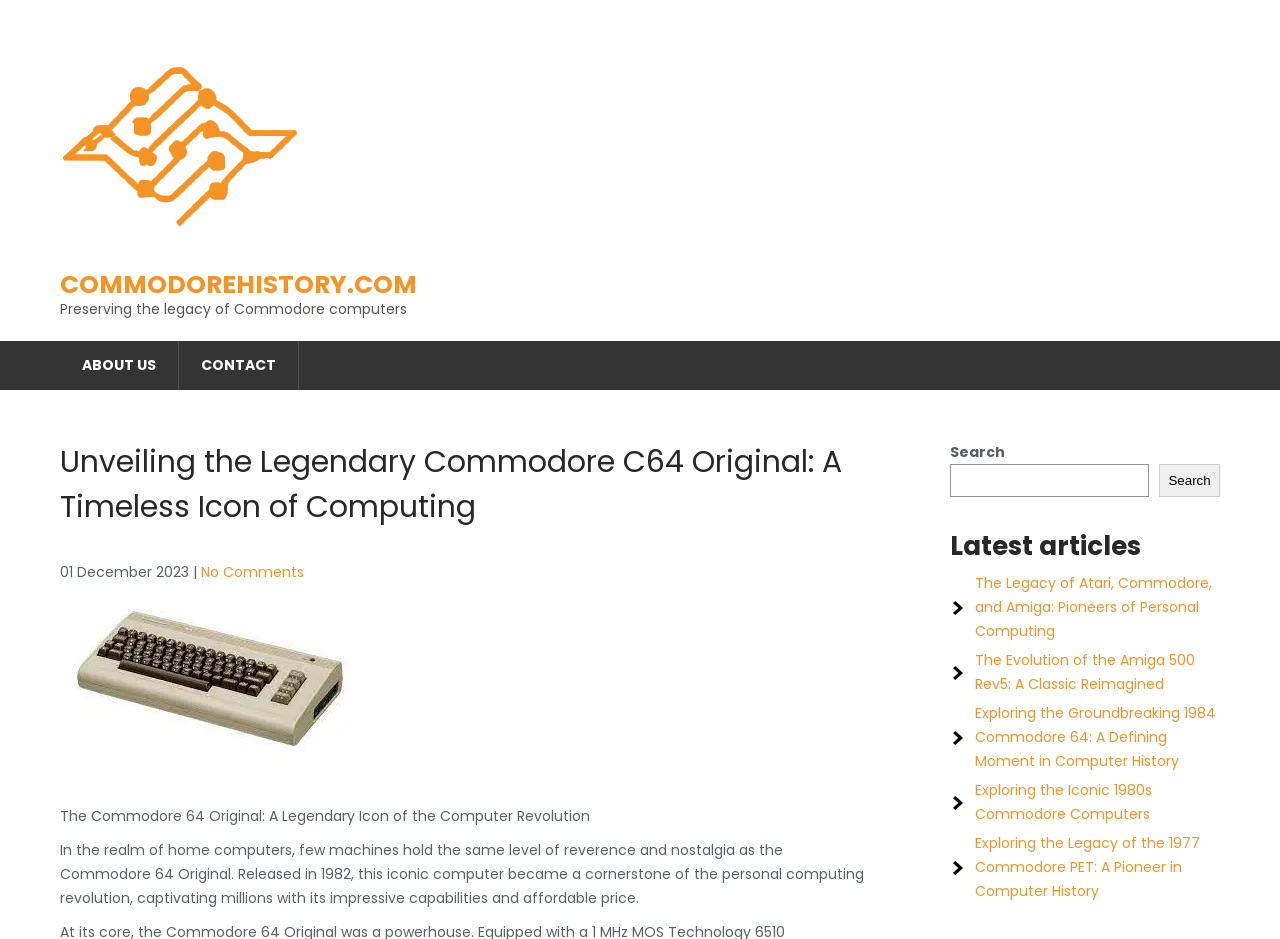Please provide the bounding box coordinates for the element that needs to be clicked to perform the following instruction: "Search for something". The coordinates should be given as four float numbers between 0 and 1, i.e., [left, top, right, bottom].

[0.742, 0.494, 0.898, 0.529]